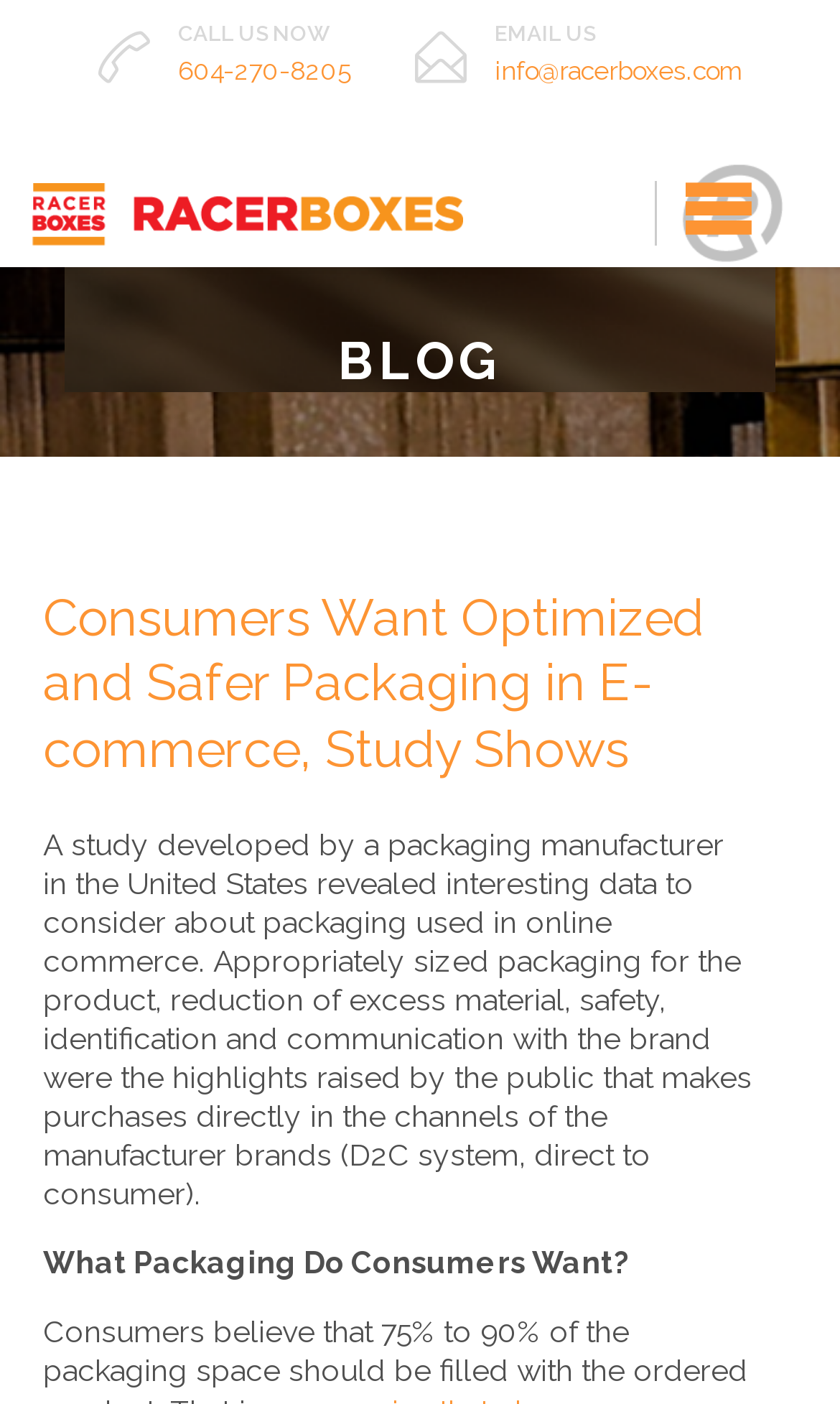Determine the bounding box for the described HTML element: "info@racerboxes.com". Ensure the coordinates are four float numbers between 0 and 1 in the format [left, top, right, bottom].

[0.588, 0.037, 0.883, 0.061]